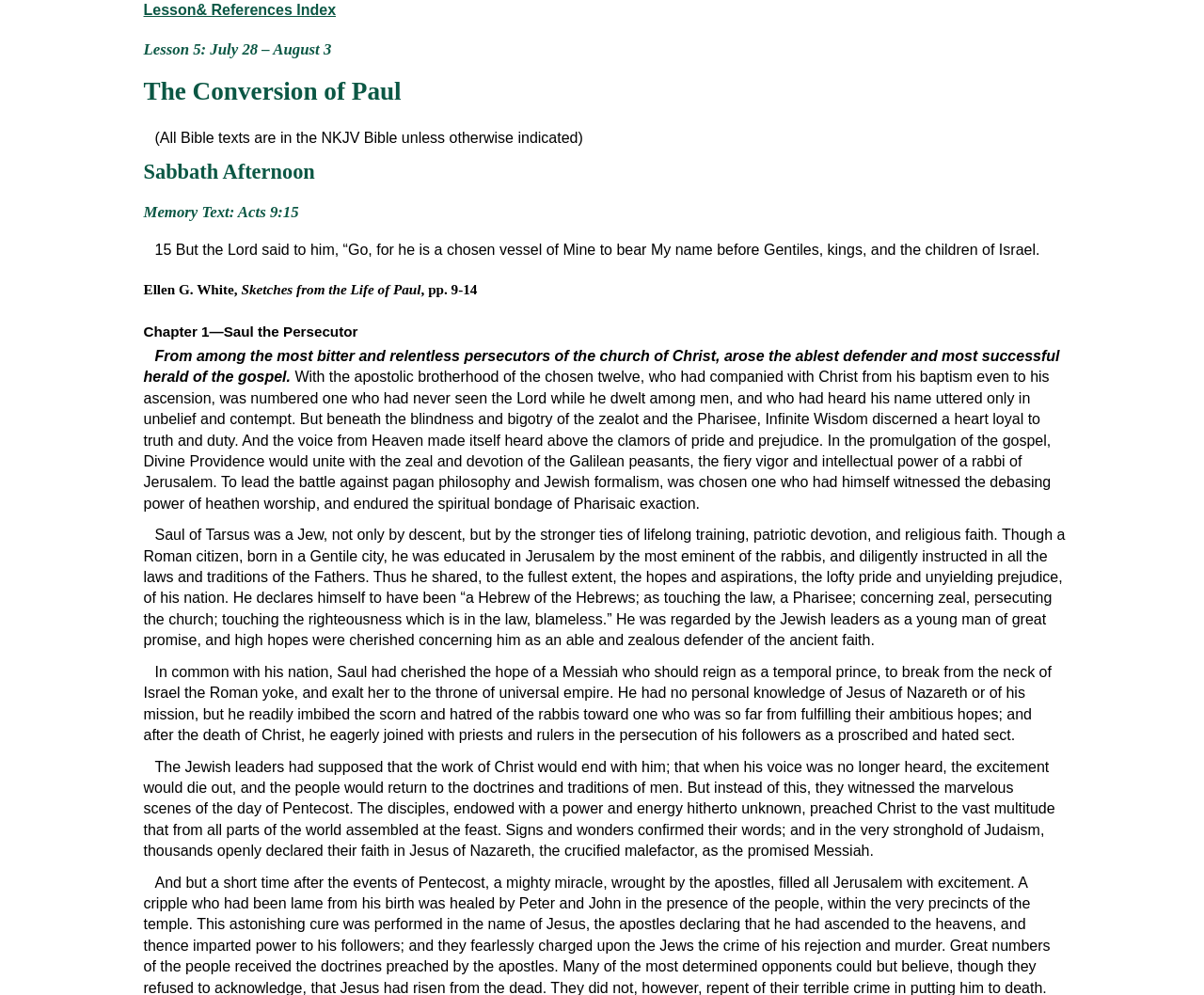Kindly respond to the following question with a single word or a brief phrase: 
What is the memory text?

Acts 9:15